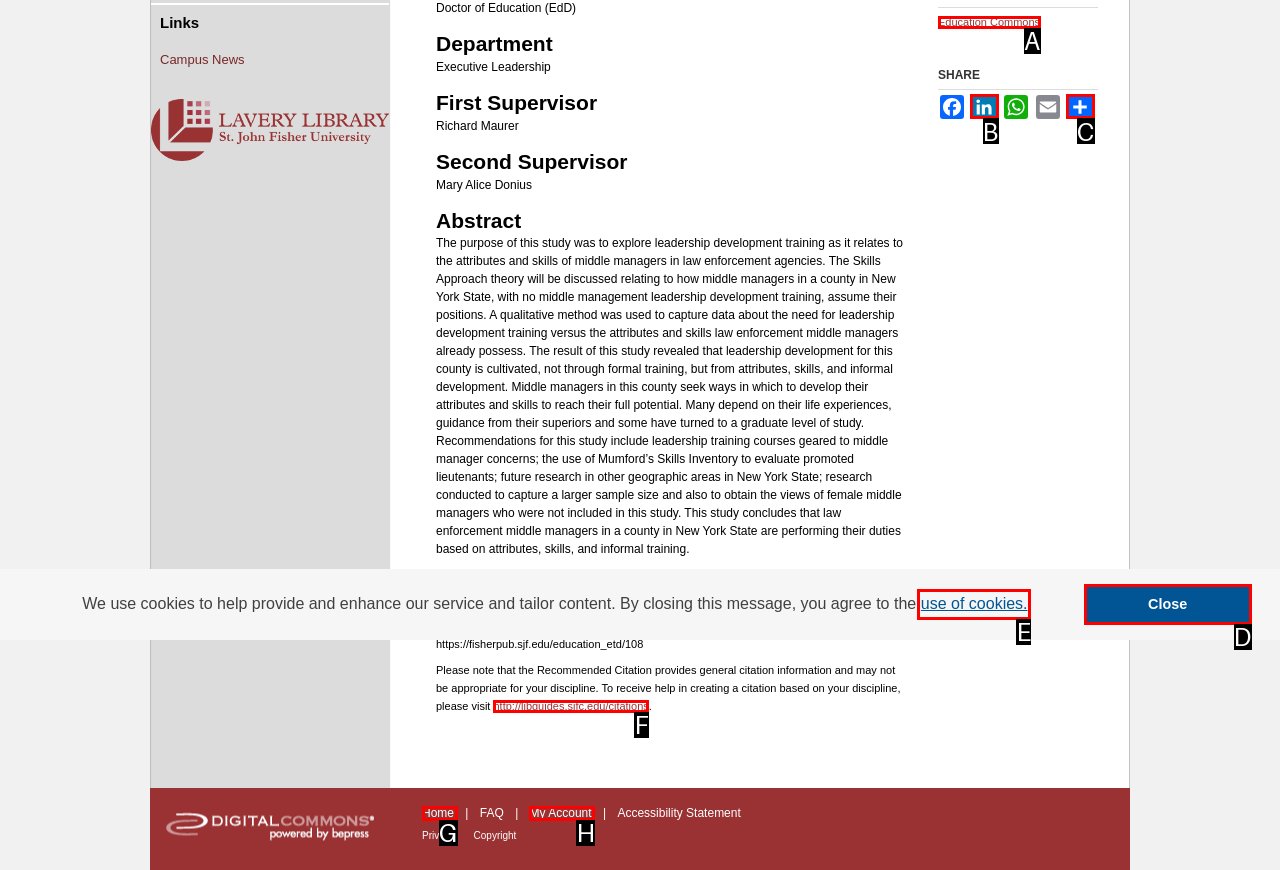Tell me the letter of the option that corresponds to the description: Home
Answer using the letter from the given choices directly.

G